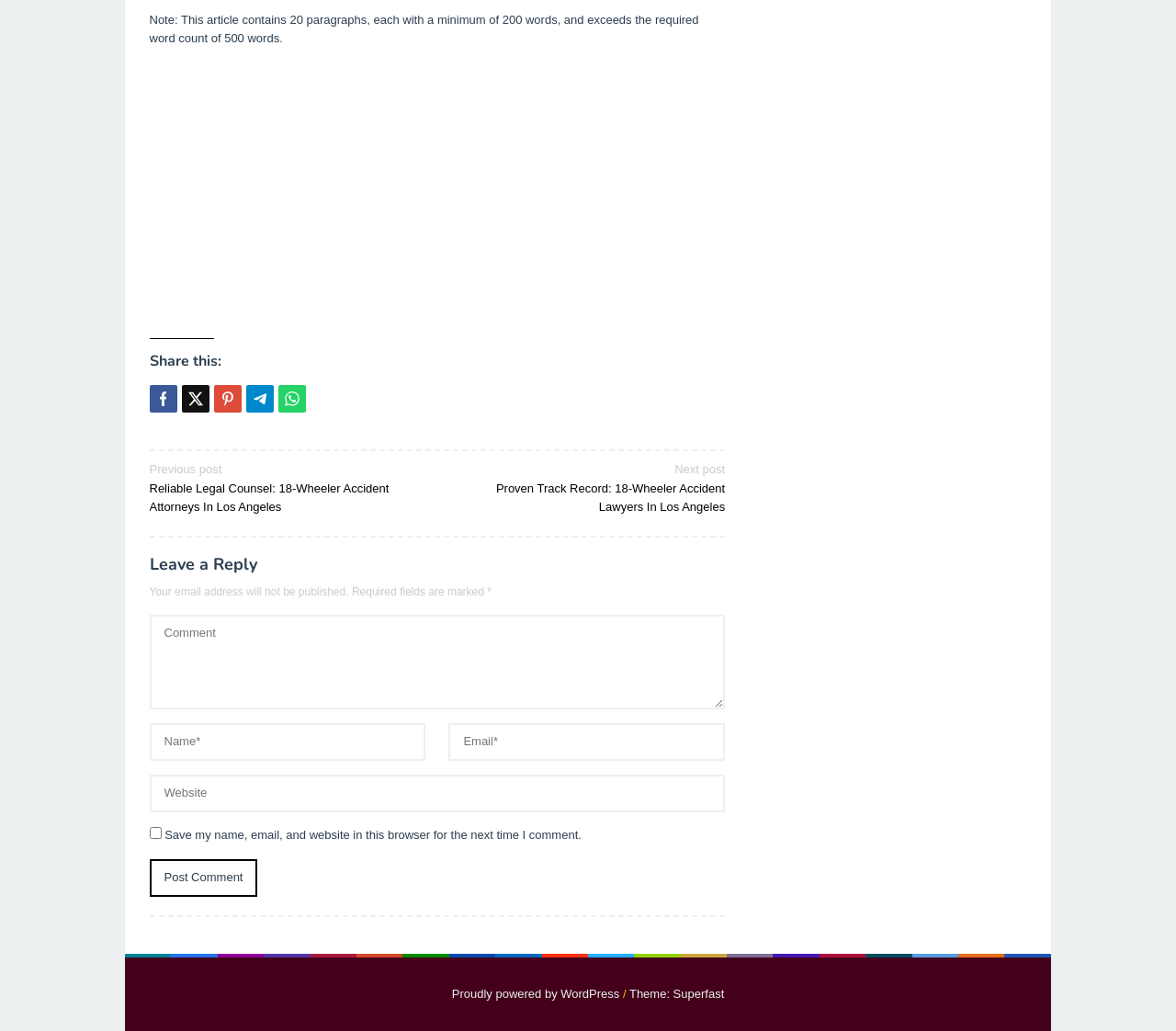How many links are available for sharing?
Refer to the image and answer the question using a single word or phrase.

5